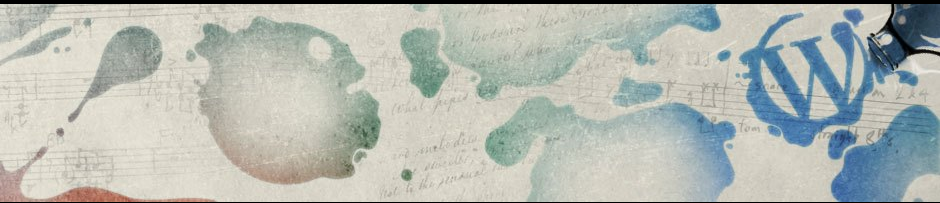What is superimposed on the background?
From the screenshot, provide a brief answer in one word or phrase.

Musical notations